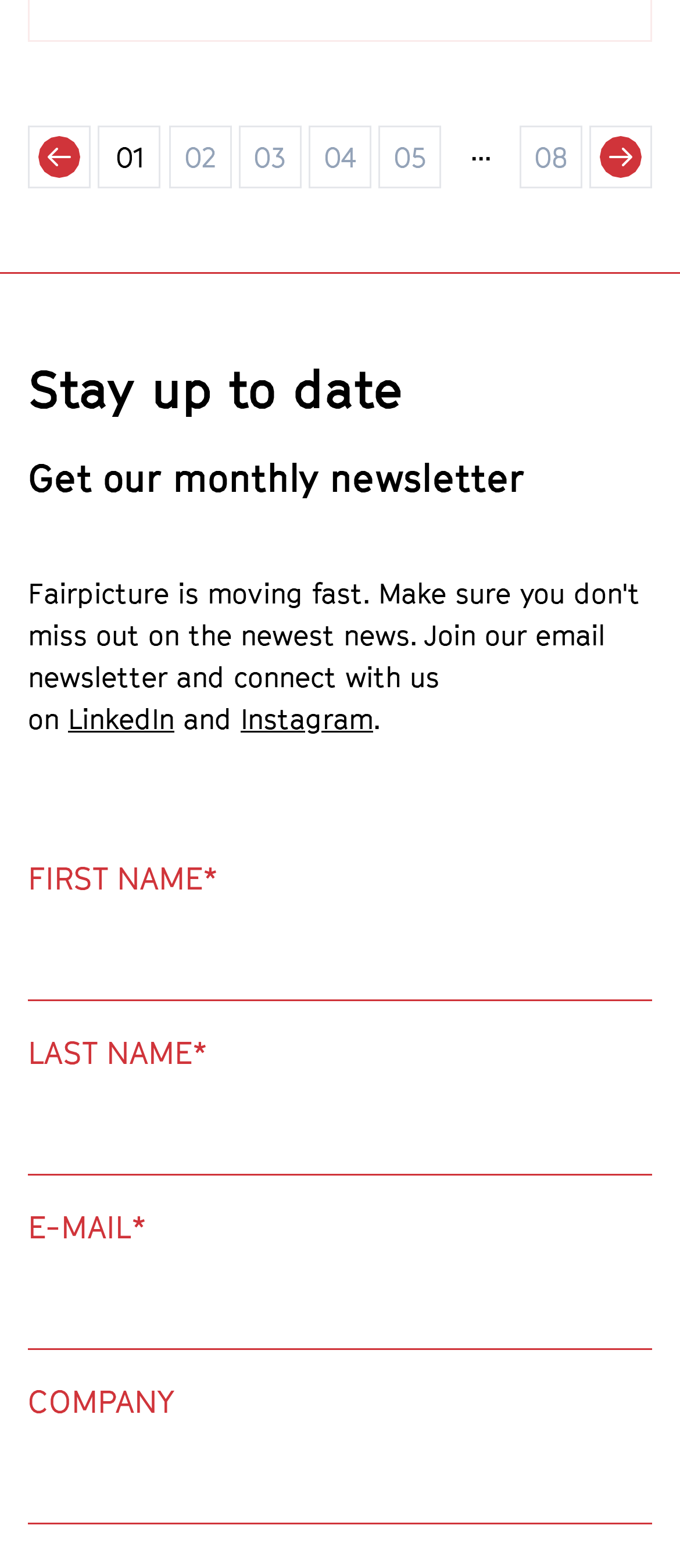Is the company field required in the form?
Provide a fully detailed and comprehensive answer to the question.

The company field is an optional input field in the form, as it does not have an asterisk (*) indicating that it is required.